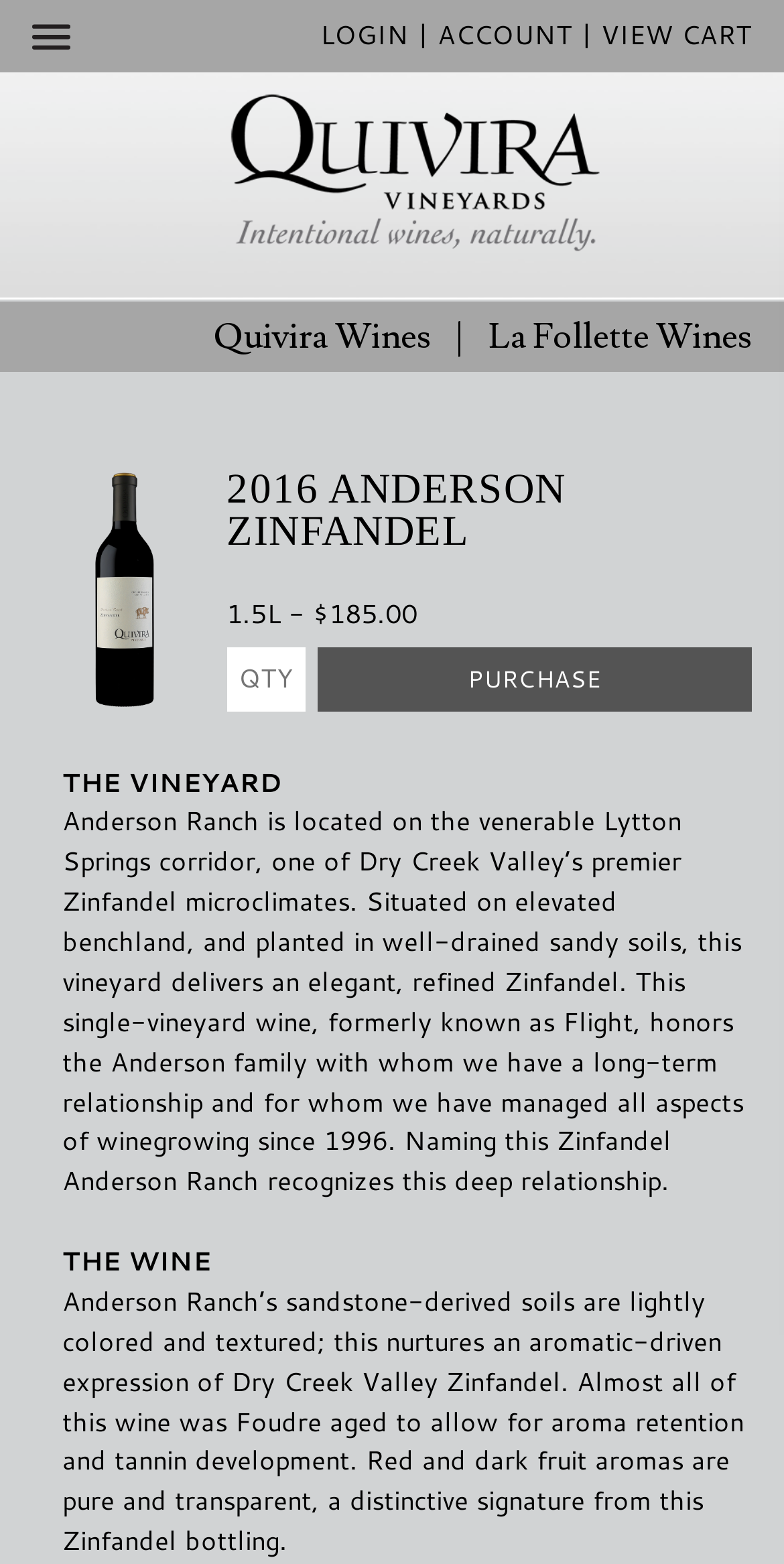Determine the bounding box coordinates of the element's region needed to click to follow the instruction: "Purchase the 2016 Anderson Zinfandel". Provide these coordinates as four float numbers between 0 and 1, formatted as [left, top, right, bottom].

[0.406, 0.414, 0.959, 0.454]